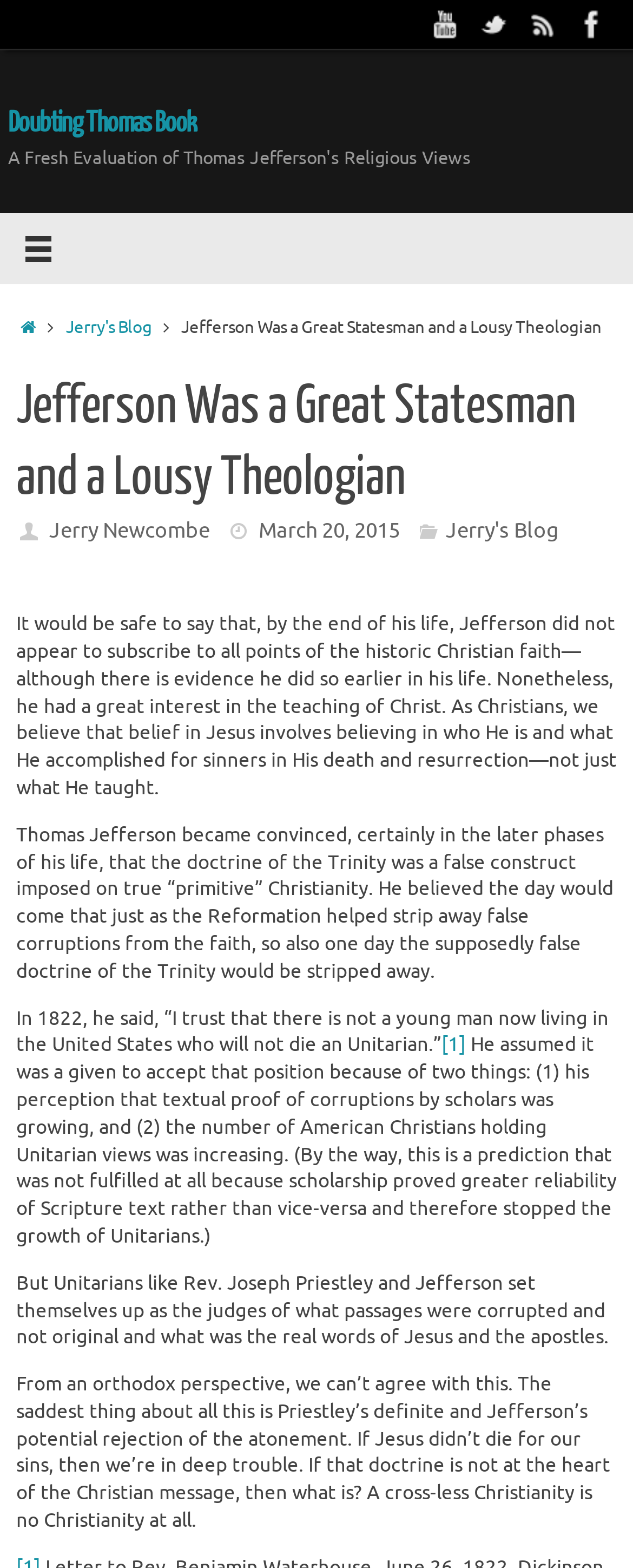Using the information in the image, give a comprehensive answer to the question: 
What is the category of the blog post?

The category of the blog post can be determined by looking at the 'Categories' section, which is located below the date of the blog post. The category is specified as a link 'Jerry's Blog', indicating that the blog post belongs to this category.